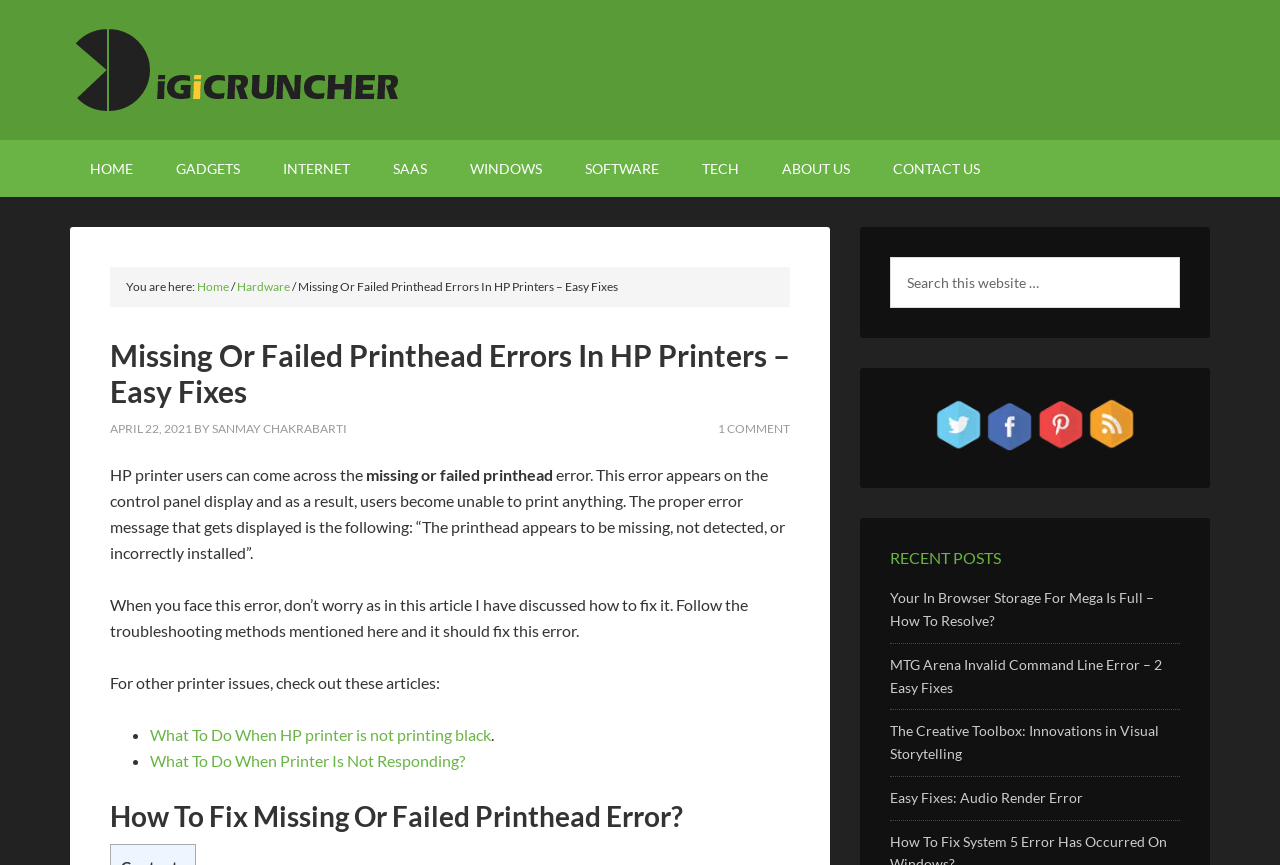How many links are there in the 'RECENT POSTS' section?
From the details in the image, provide a complete and detailed answer to the question.

I counted the number of links in the 'RECENT POSTS' section, which starts with the heading 'RECENT POSTS' and contains four links to recent posts.